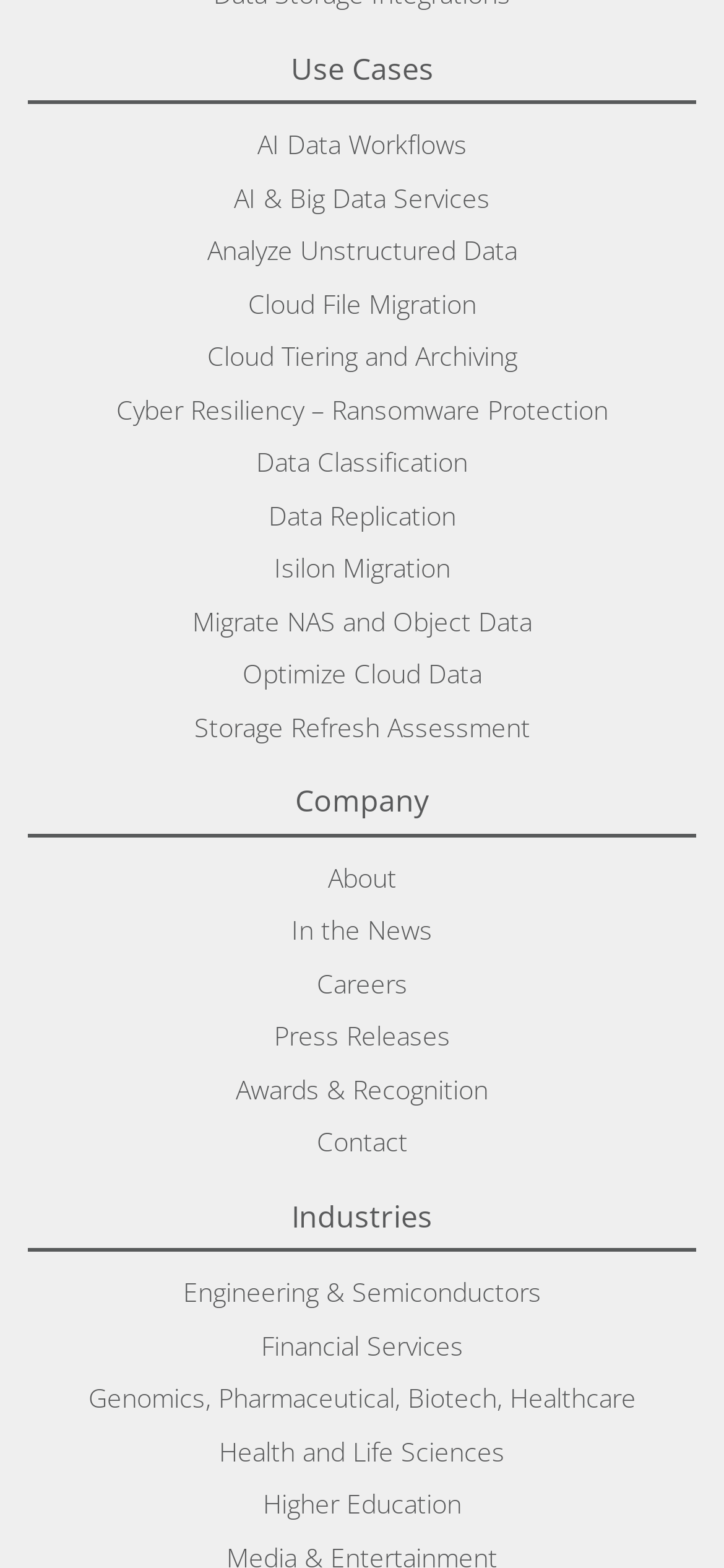How many links are there under the 'Use Cases' section?
Please look at the screenshot and answer in one word or a short phrase.

12